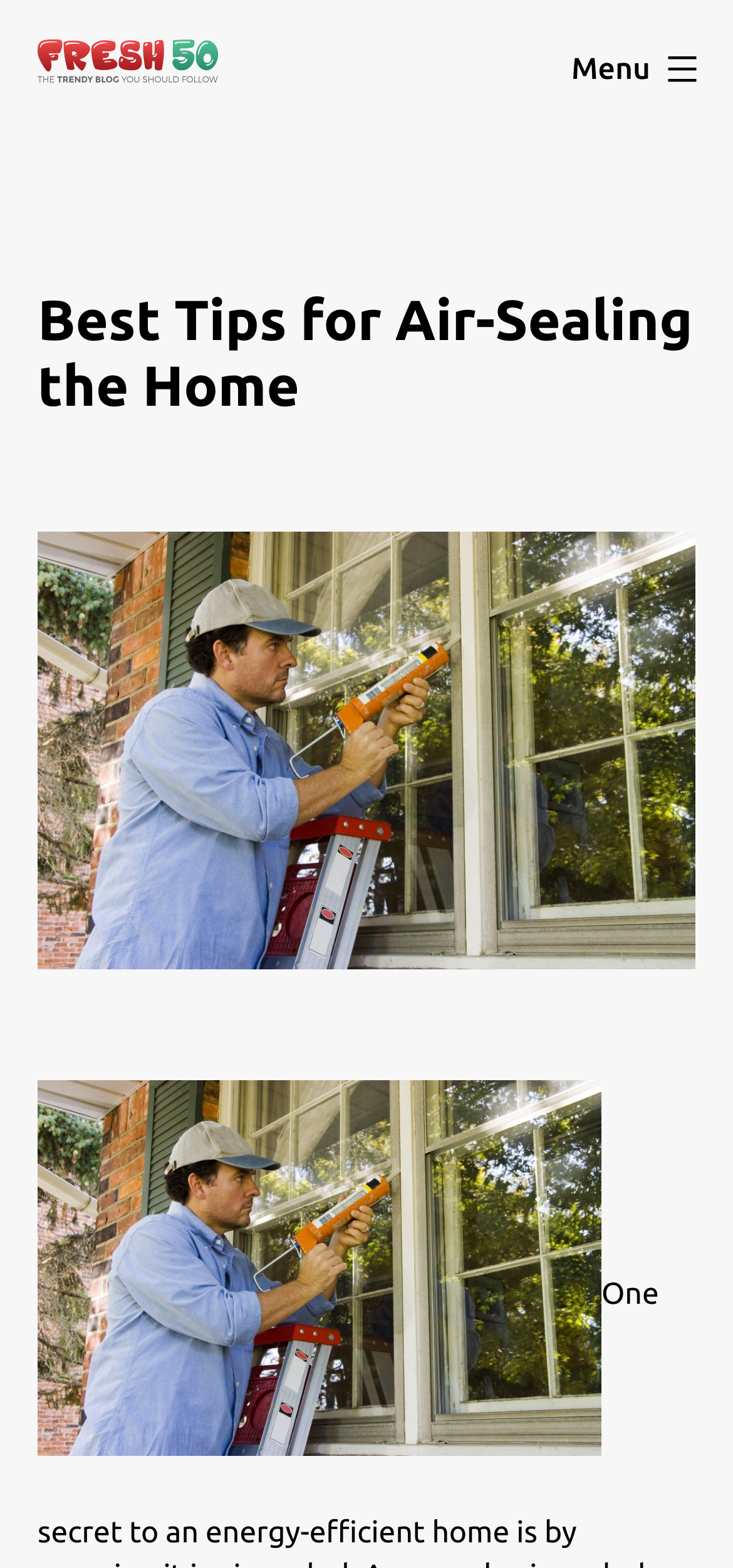Determine the main heading of the webpage and generate its text.

Best Tips for Air-Sealing the Home